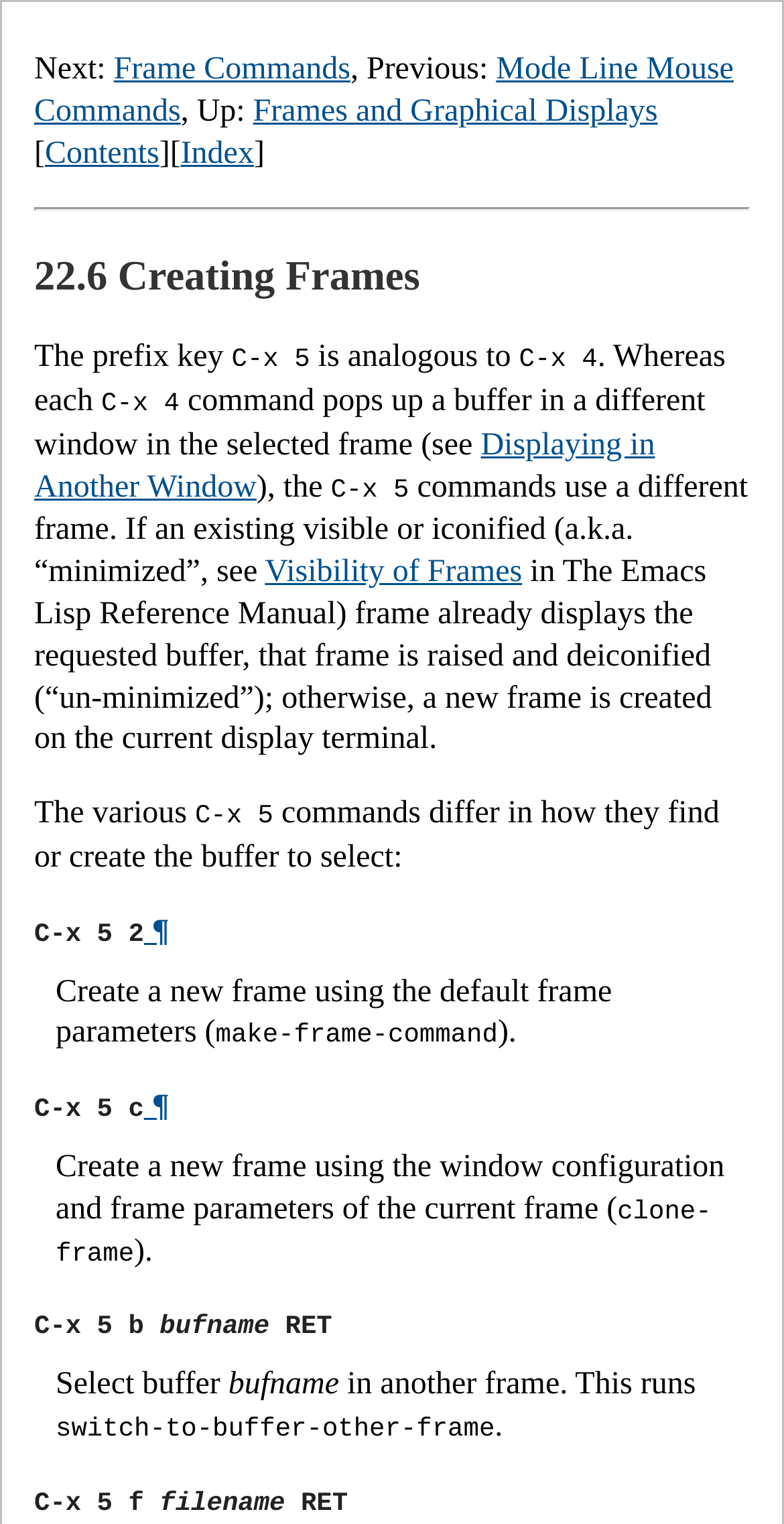Given the element description Mode Line Mouse Commands, identify the bounding box coordinates for the UI element on the webpage screenshot. The format should be (top-left x, top-left y, bottom-right x, bottom-right y), with values between 0 and 1.

[0.044, 0.034, 0.936, 0.084]